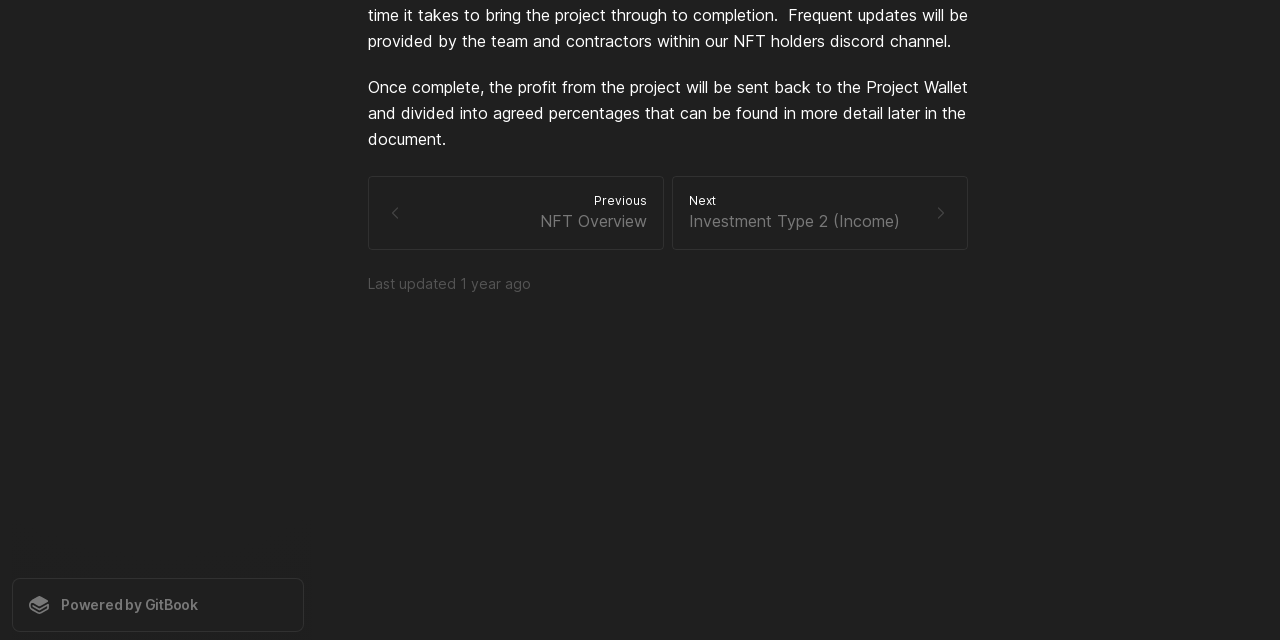From the webpage screenshot, predict the bounding box of the UI element that matches this description: "Powered by GitBook".

[0.009, 0.903, 0.238, 0.988]